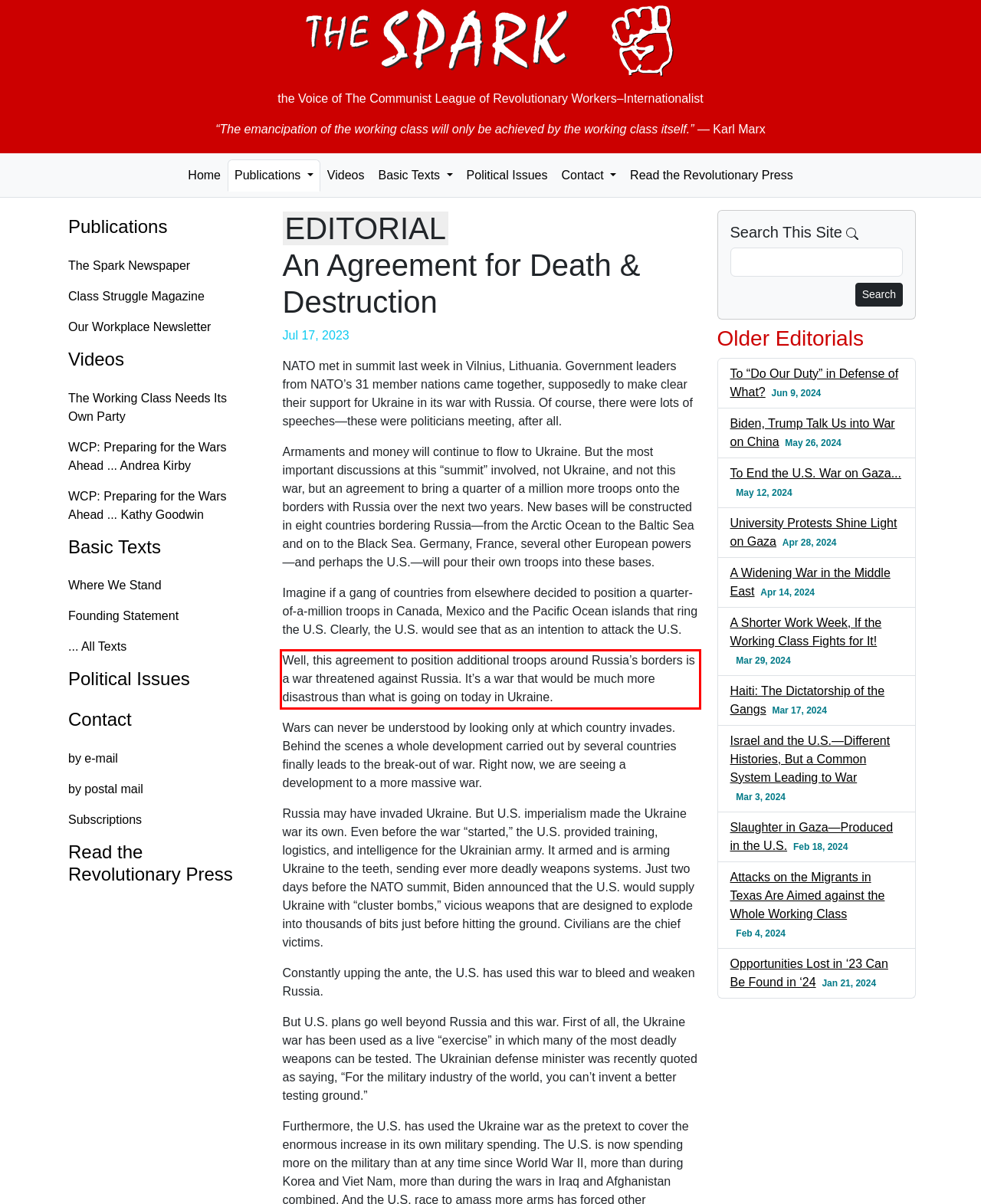From the screenshot of the webpage, locate the red bounding box and extract the text contained within that area.

Well, this agreement to position additional troops around Russia’s borders is a war threatened against Russia. It’s a war that would be much more disastrous than what is going on today in Ukraine.